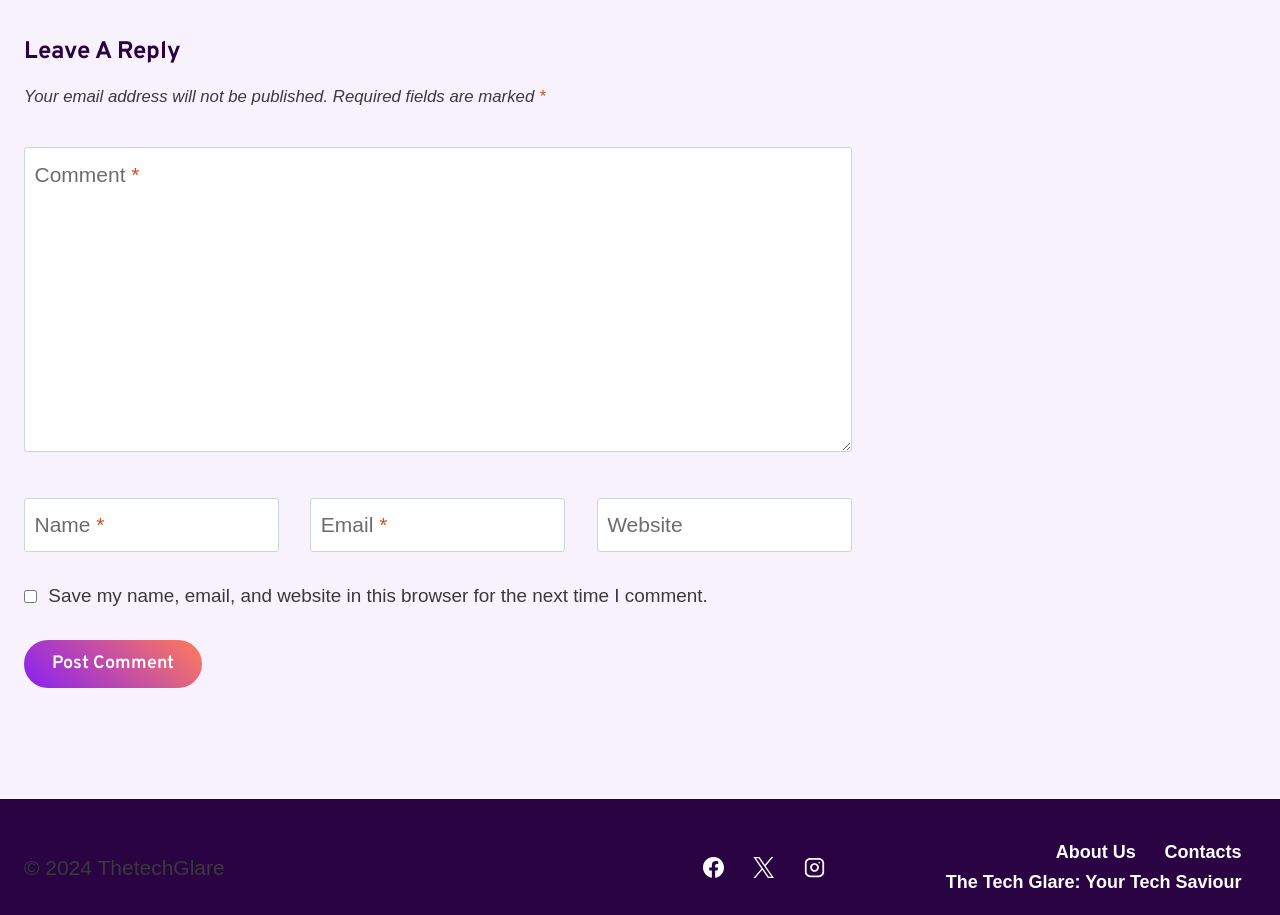Please identify the bounding box coordinates of where to click in order to follow the instruction: "Click the Post Comment button".

[0.019, 0.699, 0.158, 0.751]